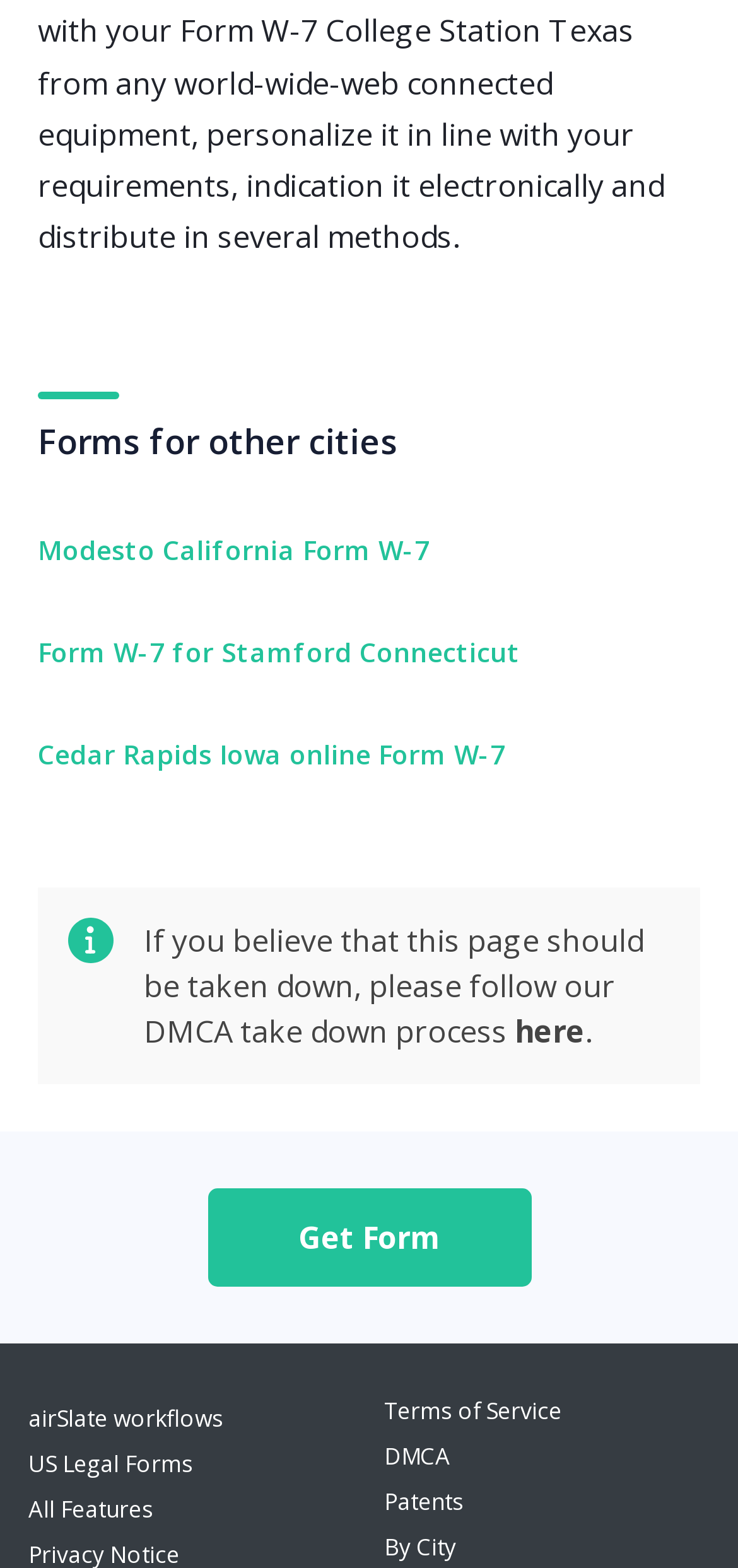Please provide a one-word or phrase answer to the question: 
How many links are available at the bottom of the page?

5